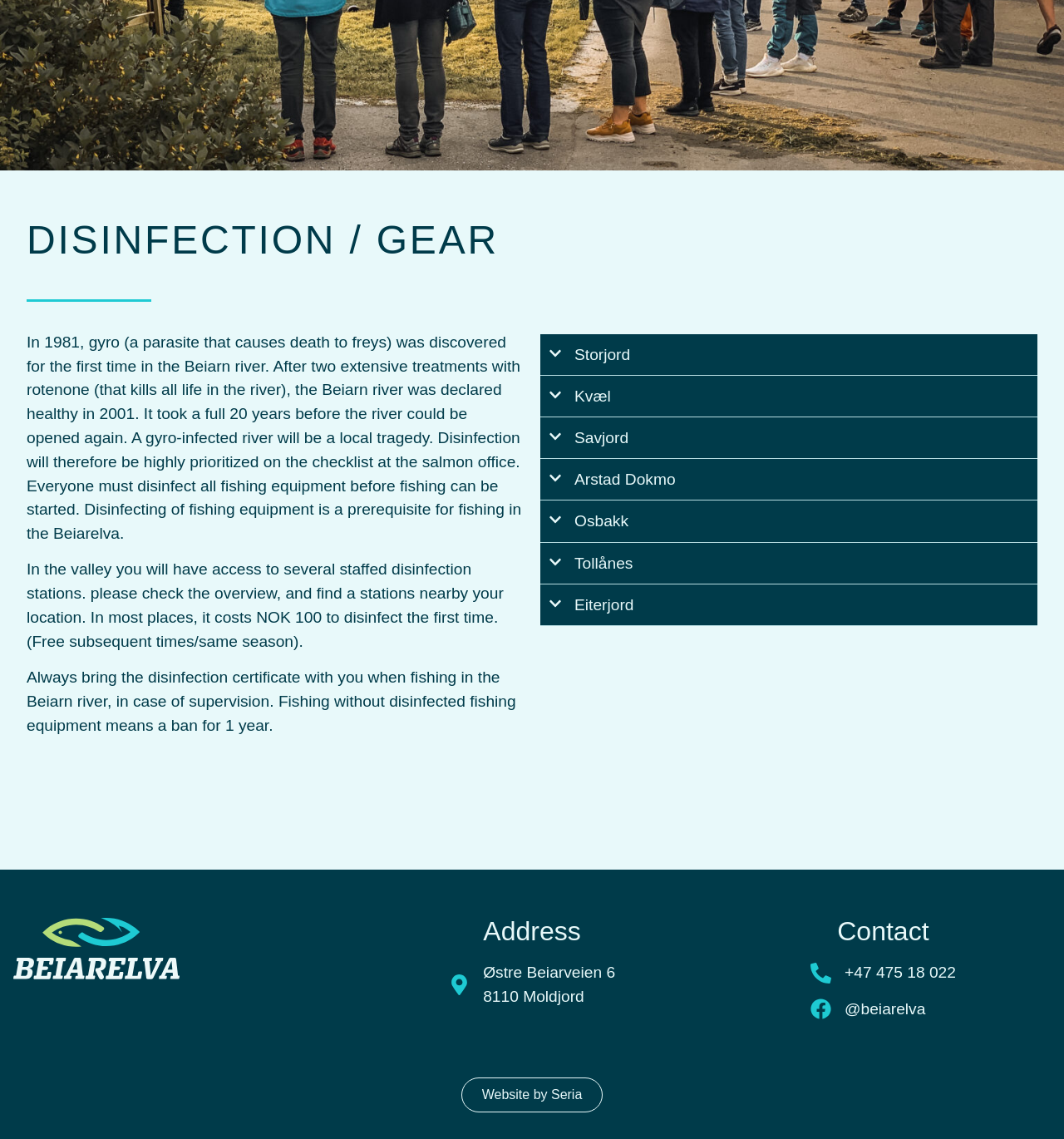Using the element description: "Arstad Dokmo", determine the bounding box coordinates for the specified UI element. The coordinates should be four float numbers between 0 and 1, [left, top, right, bottom].

[0.54, 0.413, 0.635, 0.429]